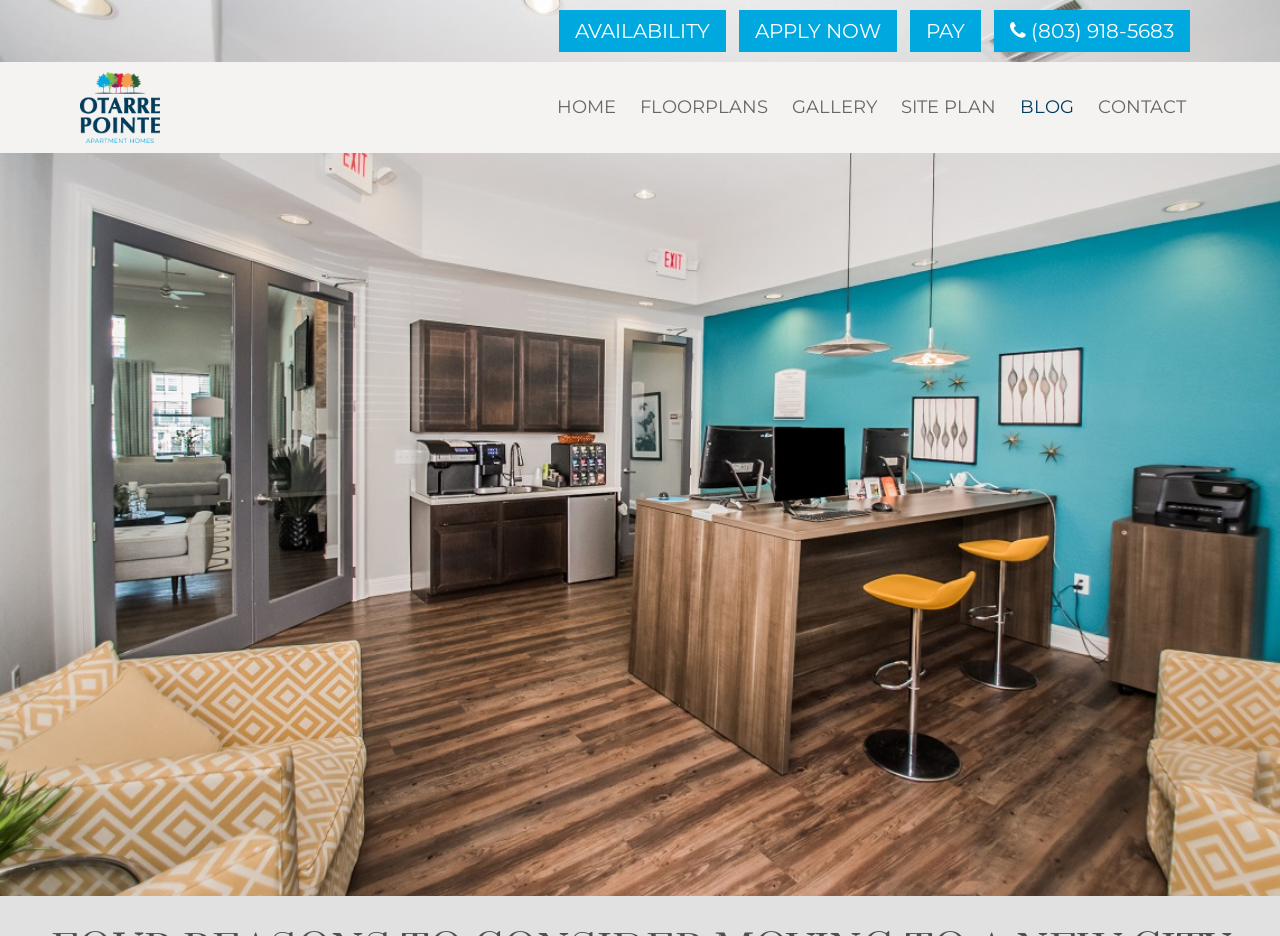Identify the bounding box of the UI element described as follows: "title="Linkedin"". Provide the coordinates as four float numbers in the range of 0 to 1 [left, top, right, bottom].

None